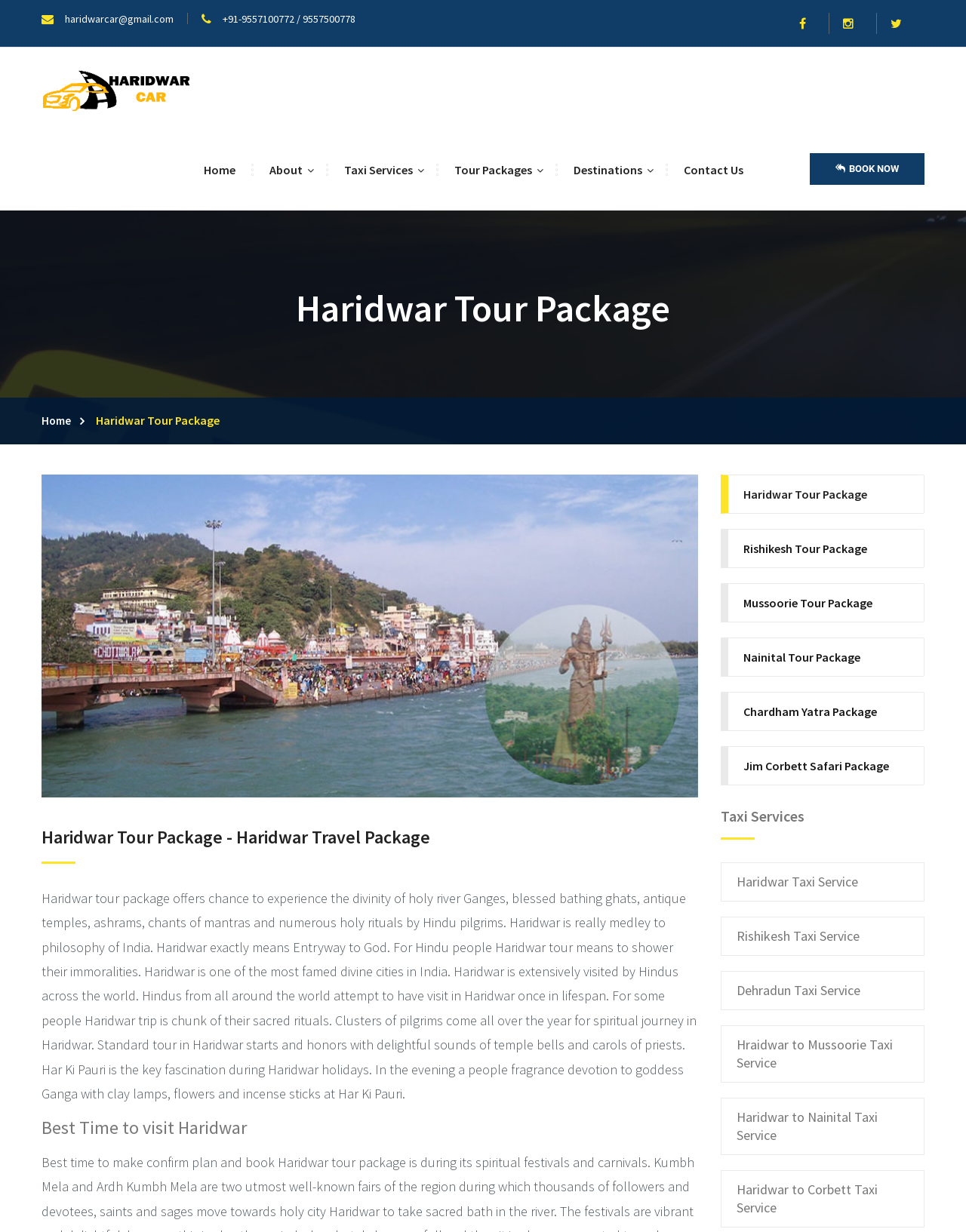What is the main attraction in Haridwar?
Give a single word or phrase answer based on the content of the image.

Har Ki Pauri